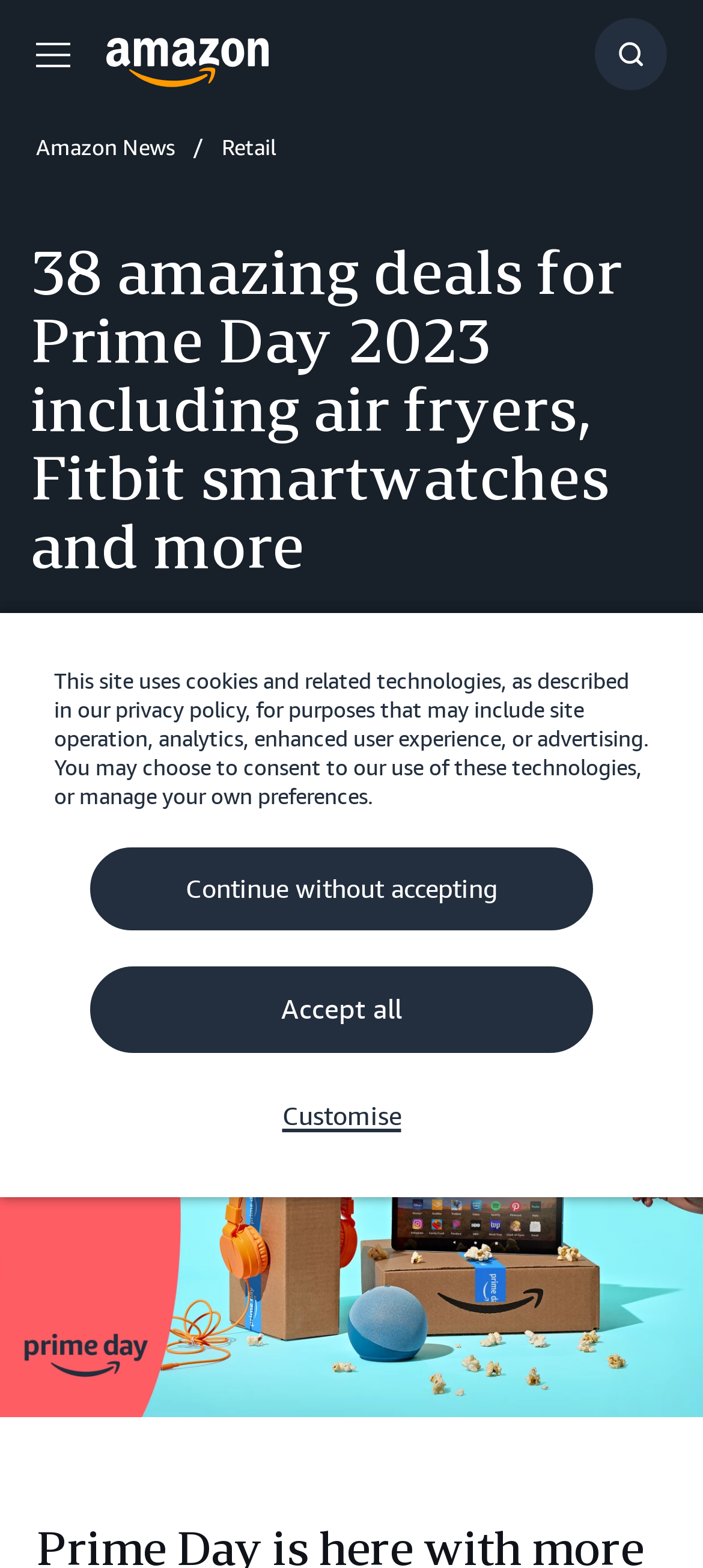Locate the bounding box of the UI element based on this description: "Continue without accepting". Provide four float numbers between 0 and 1 as [left, top, right, bottom].

[0.128, 0.54, 0.844, 0.593]